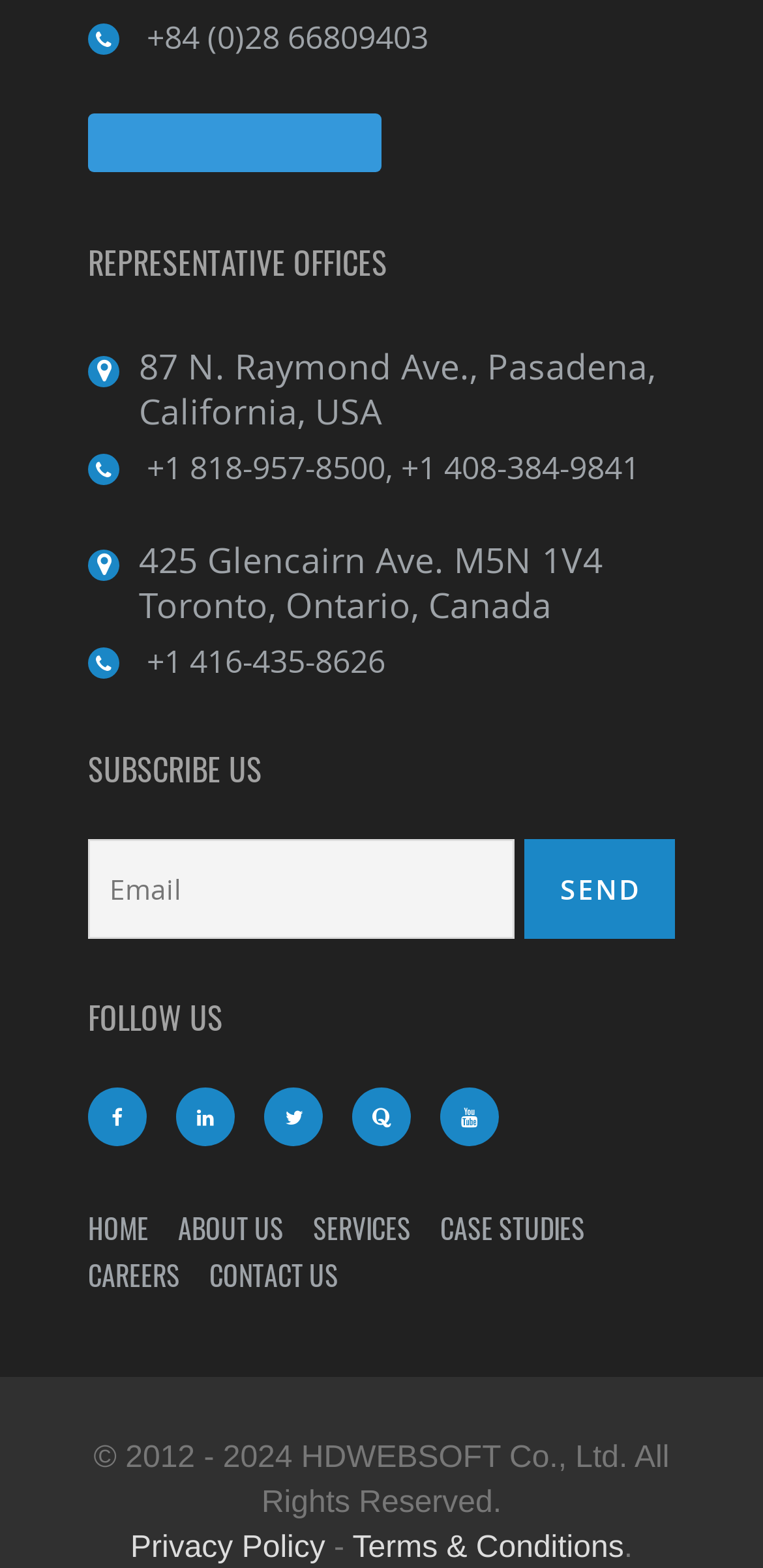Identify the coordinates of the bounding box for the element described below: "Twitter". Return the coordinates as four float numbers between 0 and 1: [left, top, right, bottom].

None